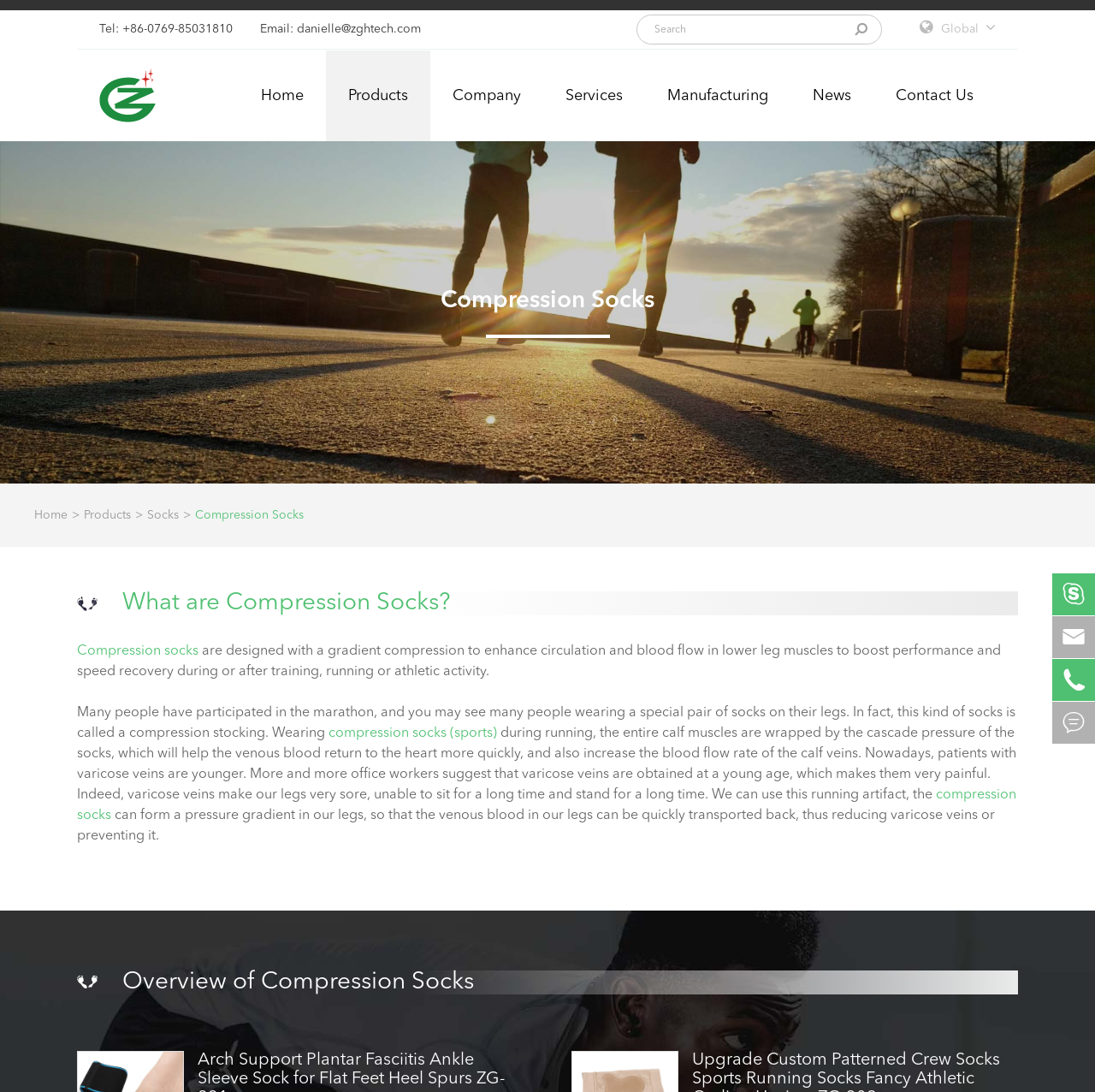Please locate the UI element described by "Compression socks" and provide its bounding box coordinates.

[0.07, 0.59, 0.181, 0.603]